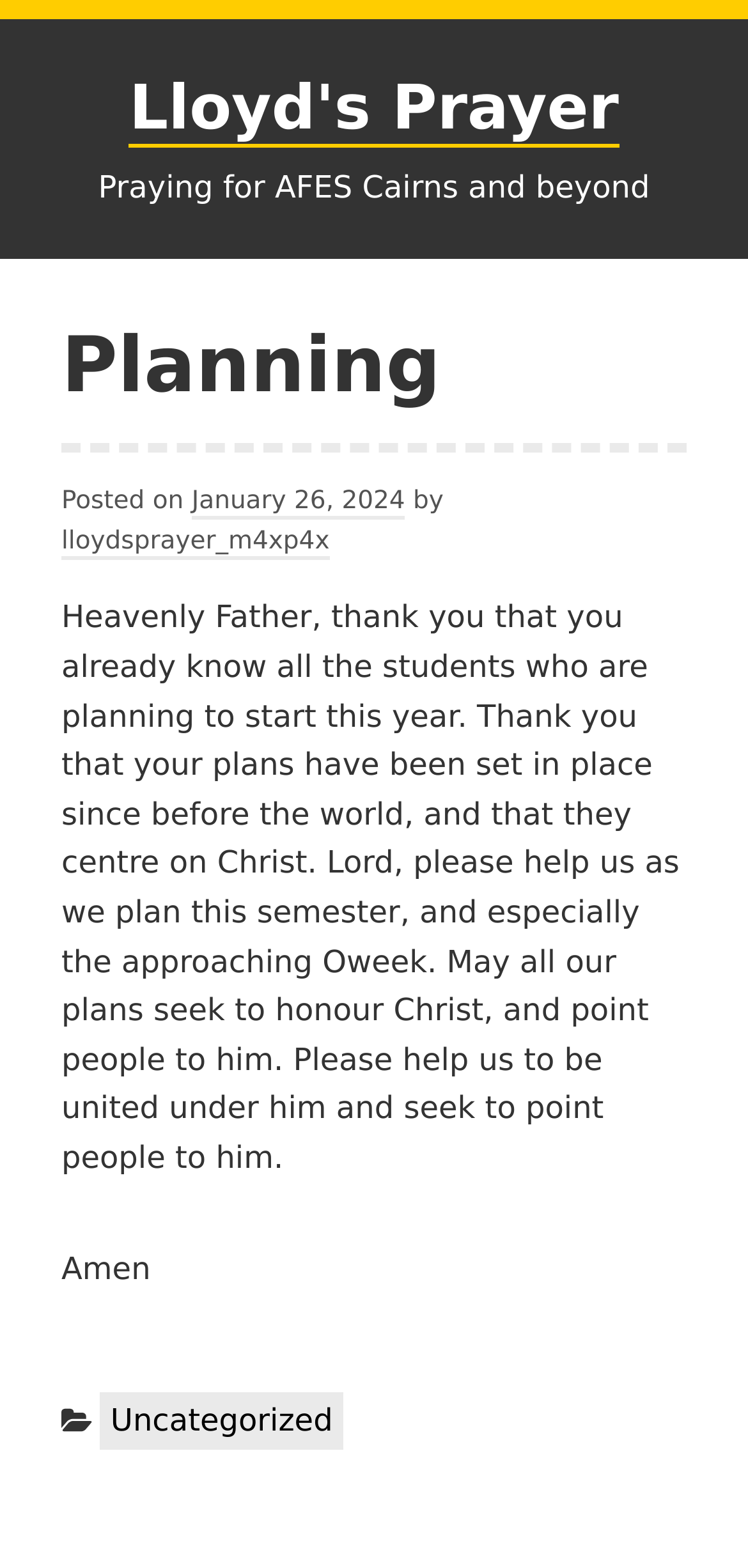Using the given element description, provide the bounding box coordinates (top-left x, top-left y, bottom-right x, bottom-right y) for the corresponding UI element in the screenshot: Micropaleontology Press

None